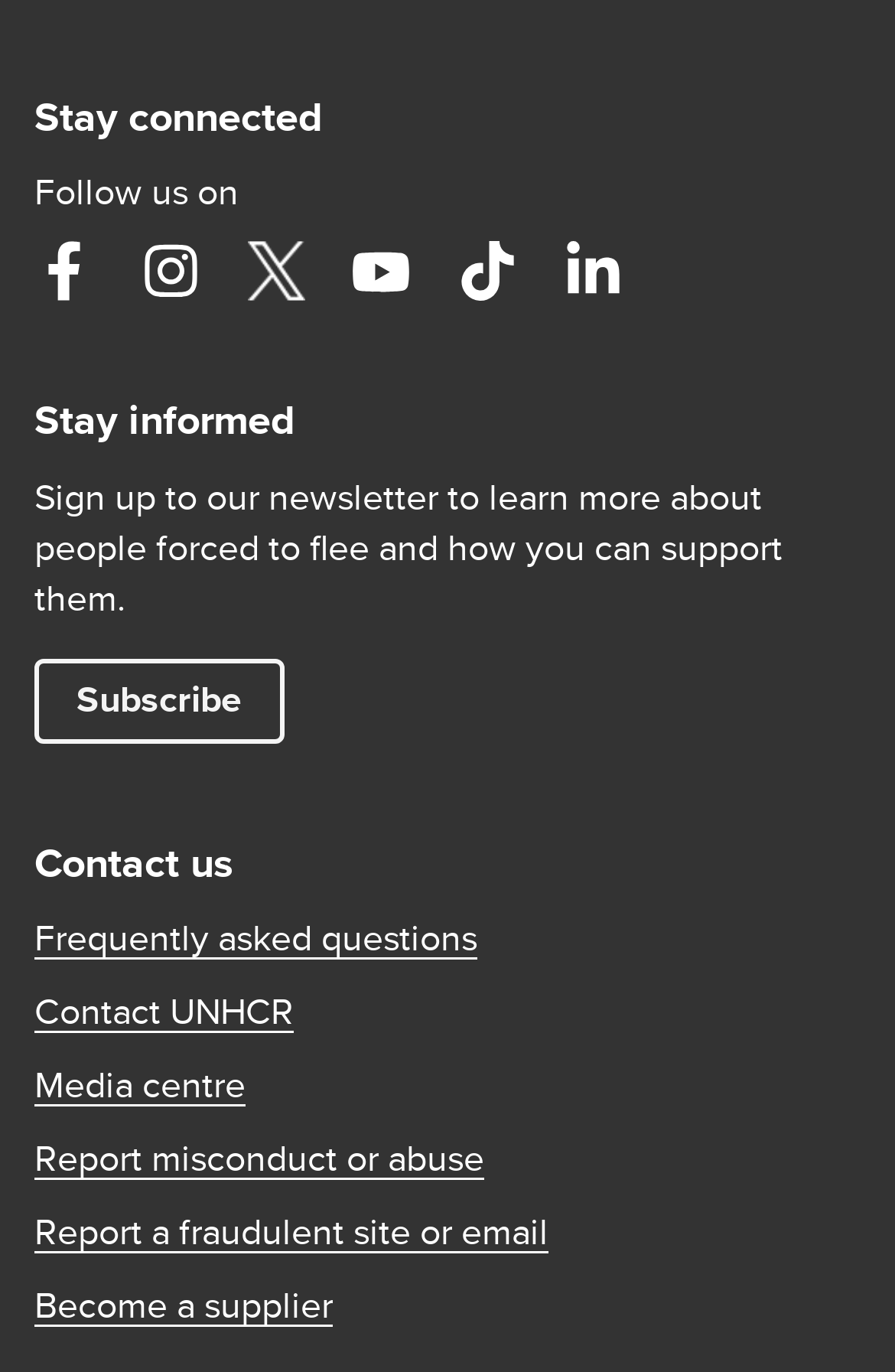Determine the bounding box coordinates of the section I need to click to execute the following instruction: "Visit the Frequently asked questions page". Provide the coordinates as four float numbers between 0 and 1, i.e., [left, top, right, bottom].

[0.038, 0.667, 0.962, 0.704]